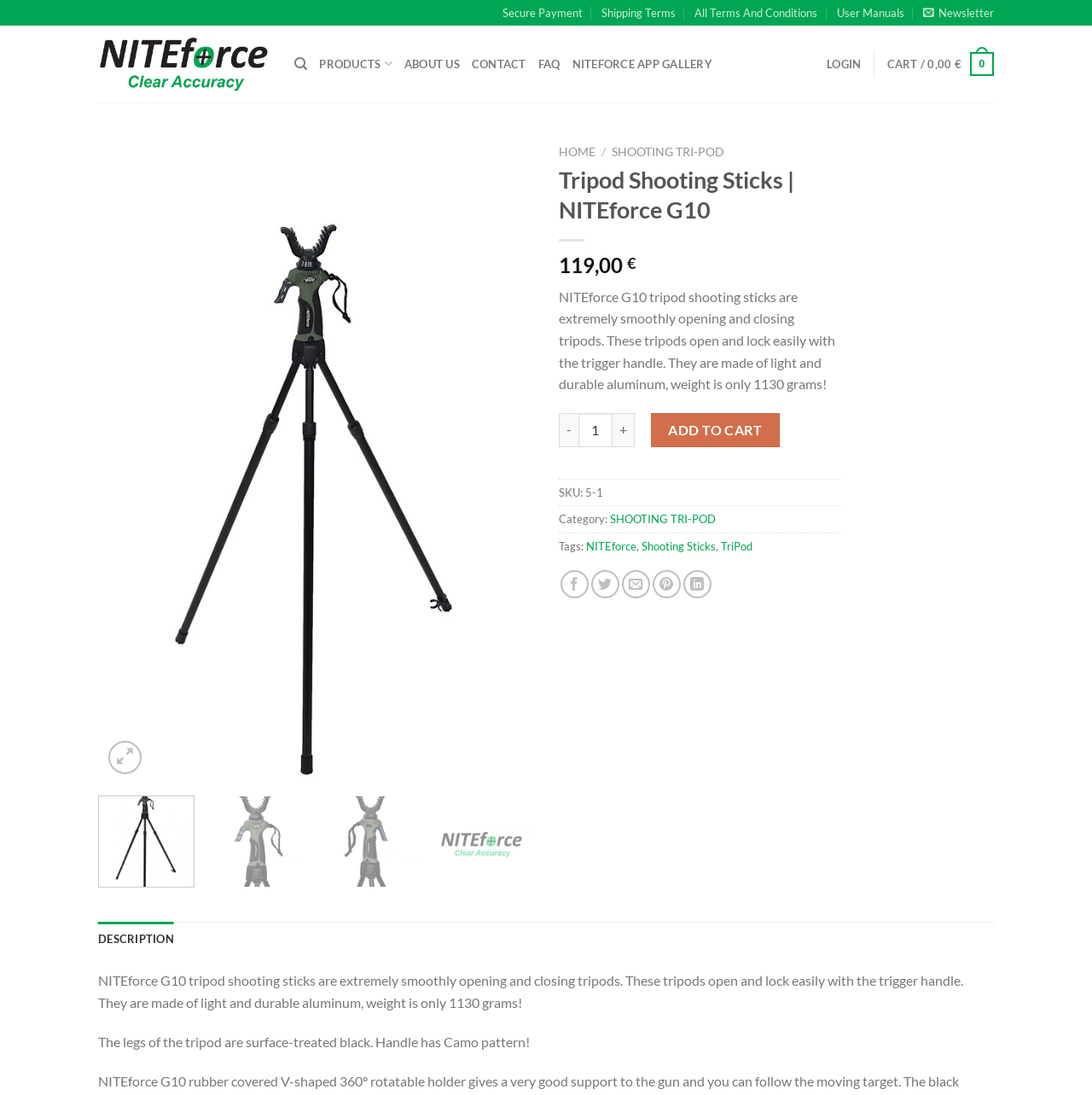Generate a comprehensive caption for the webpage you are viewing.

This webpage is about the NITEforce G10 tripod shooting sticks, a product offered by the NITEforce Webshop. At the top of the page, there are several links to important sections of the website, including "Secure Payment", "Shipping Terms", and "User Manuals". Below these links, there is a logo of NITEforce Webshop, accompanied by a search bar and links to various categories, such as "PRODUCTS", "ABOUT US", and "CONTACT".

The main content of the page is focused on the NITEforce G10 tripod shooting sticks. There is a large image of the product, showcasing its trigger handle and rotating V mechanism. Below the image, there is a brief description of the product, highlighting its smooth opening and closing mechanism, light and durable aluminum construction, and 1130-gram weight.

To the right of the product description, there is a section for adding the product to the cart, with options to adjust the quantity and a button to add it to the cart. Below this section, there are details about the product, including its SKU, category, and tags.

Further down the page, there are links to share the product on various social media platforms, such as Facebook, Twitter, and LinkedIn. There is also a tab list with a single tab labeled "DESCRIPTION", which contains a more detailed description of the product, including its surface-treated black legs and Camo-patterned handle.

At the very bottom of the page, there is a link to go back to the top of the page.